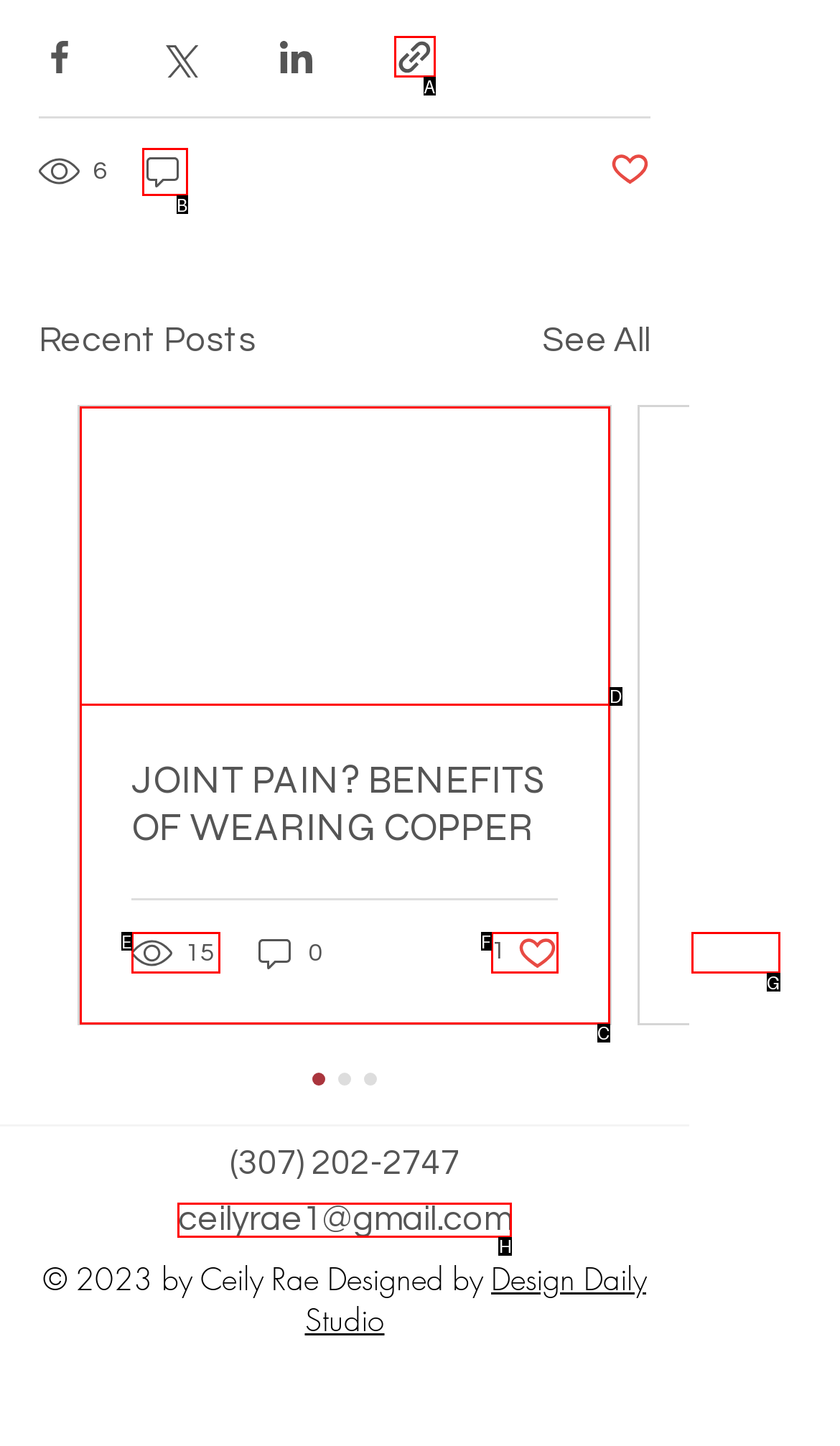Tell me which one HTML element best matches the description: parent_node: 6 Answer with the option's letter from the given choices directly.

B